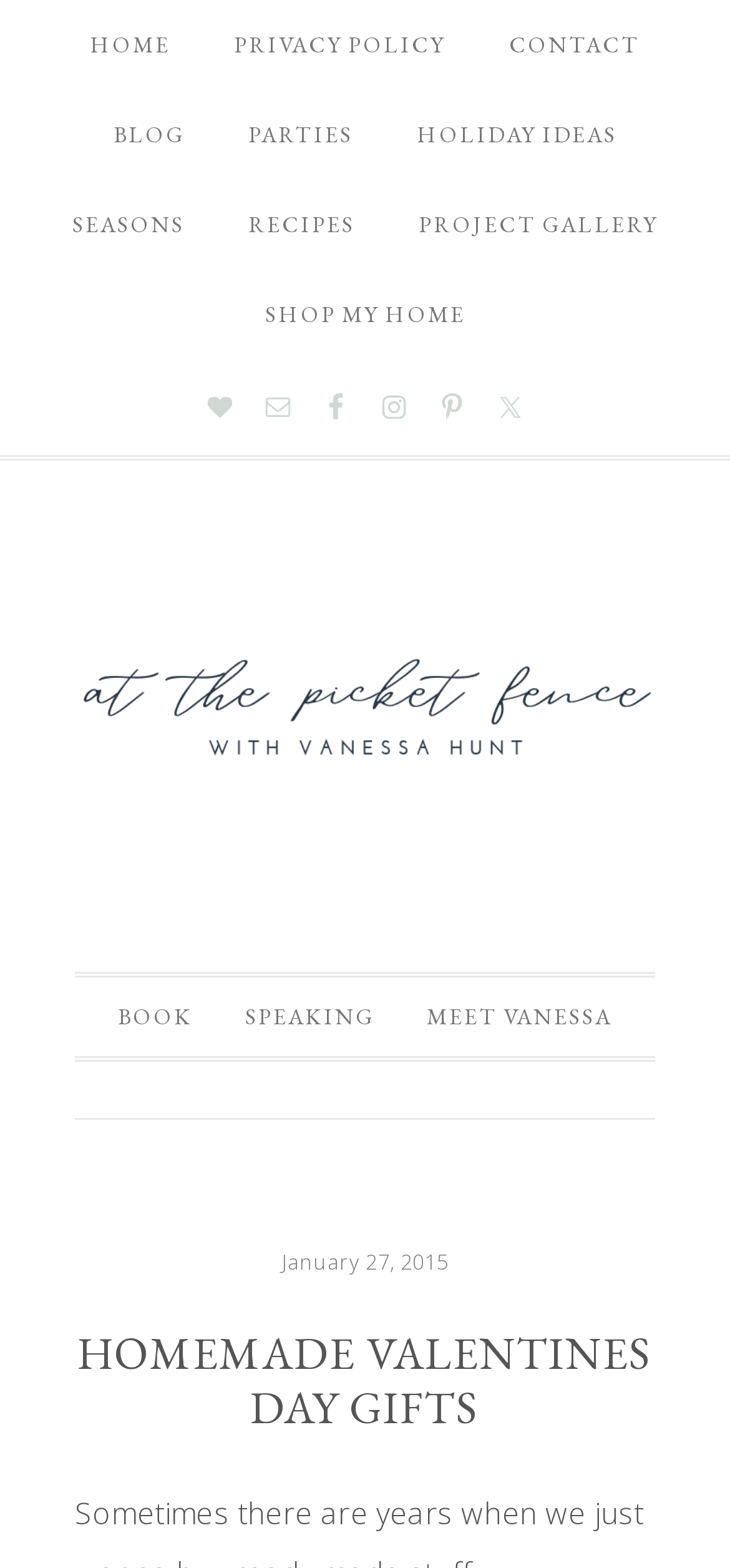Specify the bounding box coordinates of the area to click in order to execute this command: 'read about homemade valentines day gifts'. The coordinates should consist of four float numbers ranging from 0 to 1, and should be formatted as [left, top, right, bottom].

[0.103, 0.847, 0.897, 0.916]